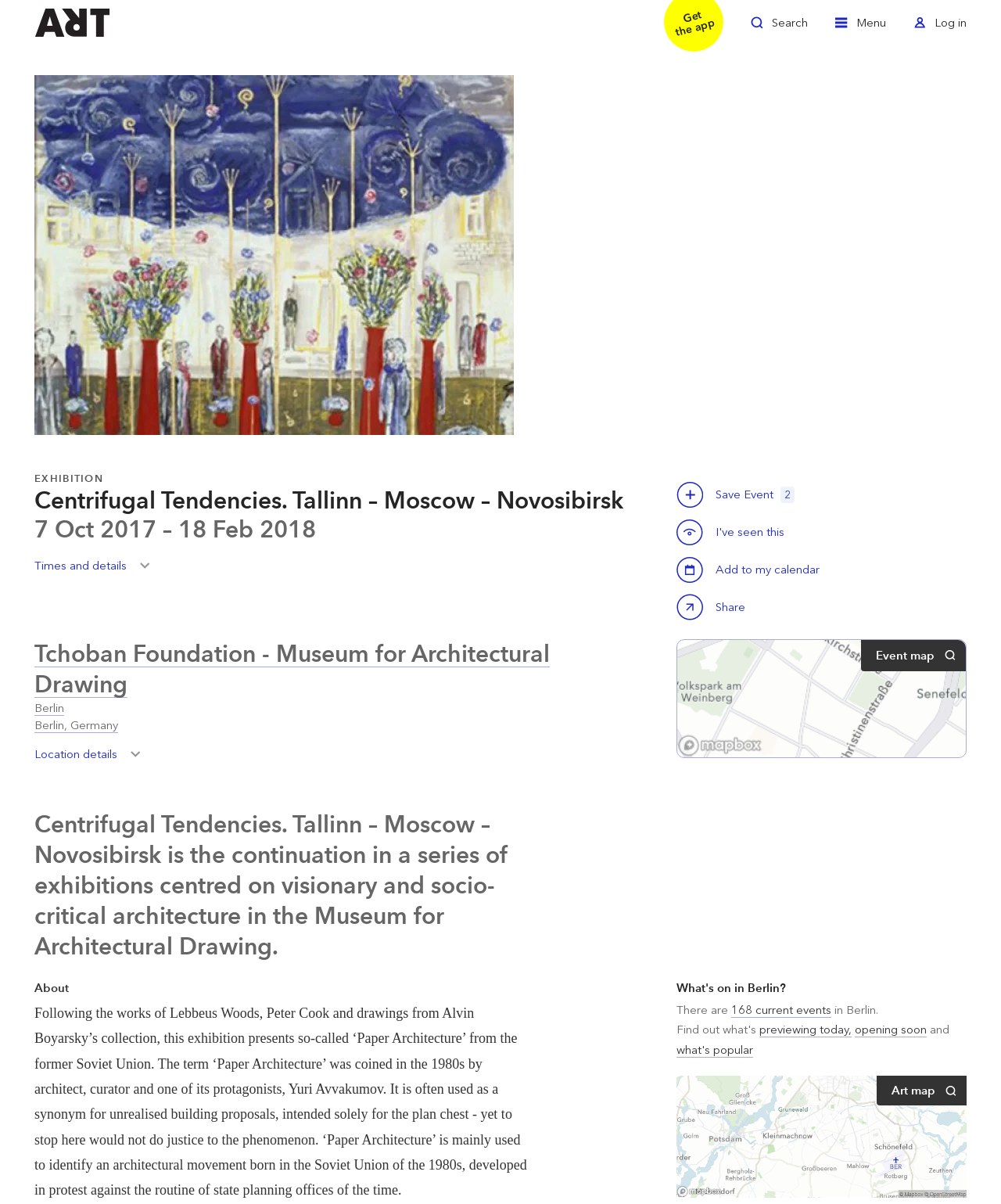For the element described, predict the bounding box coordinates as (top-left x, top-left y, bottom-right x, bottom-right y). All values should be between 0 and 1. Element description: Art map View map

[0.676, 0.894, 0.966, 0.995]